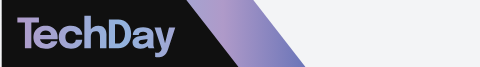Illustrate the image with a detailed and descriptive caption.

The image features the logo of "TechDay New Zealand," prominently displayed in a modern design. The logo combines stylish typography with a contemporary color scheme, where the word "TechDay" stands out with an elegant gradient that transitions from a deep blue to a soft purple, set against a contrasting black background. This dynamic visual representation reflects the innovative spirit of the event, which focuses on technology and digital advancements in New Zealand. Positioned at the top of the page, the logo acts as a focal point for viewers, inviting them to explore the latest in tech news and stories.